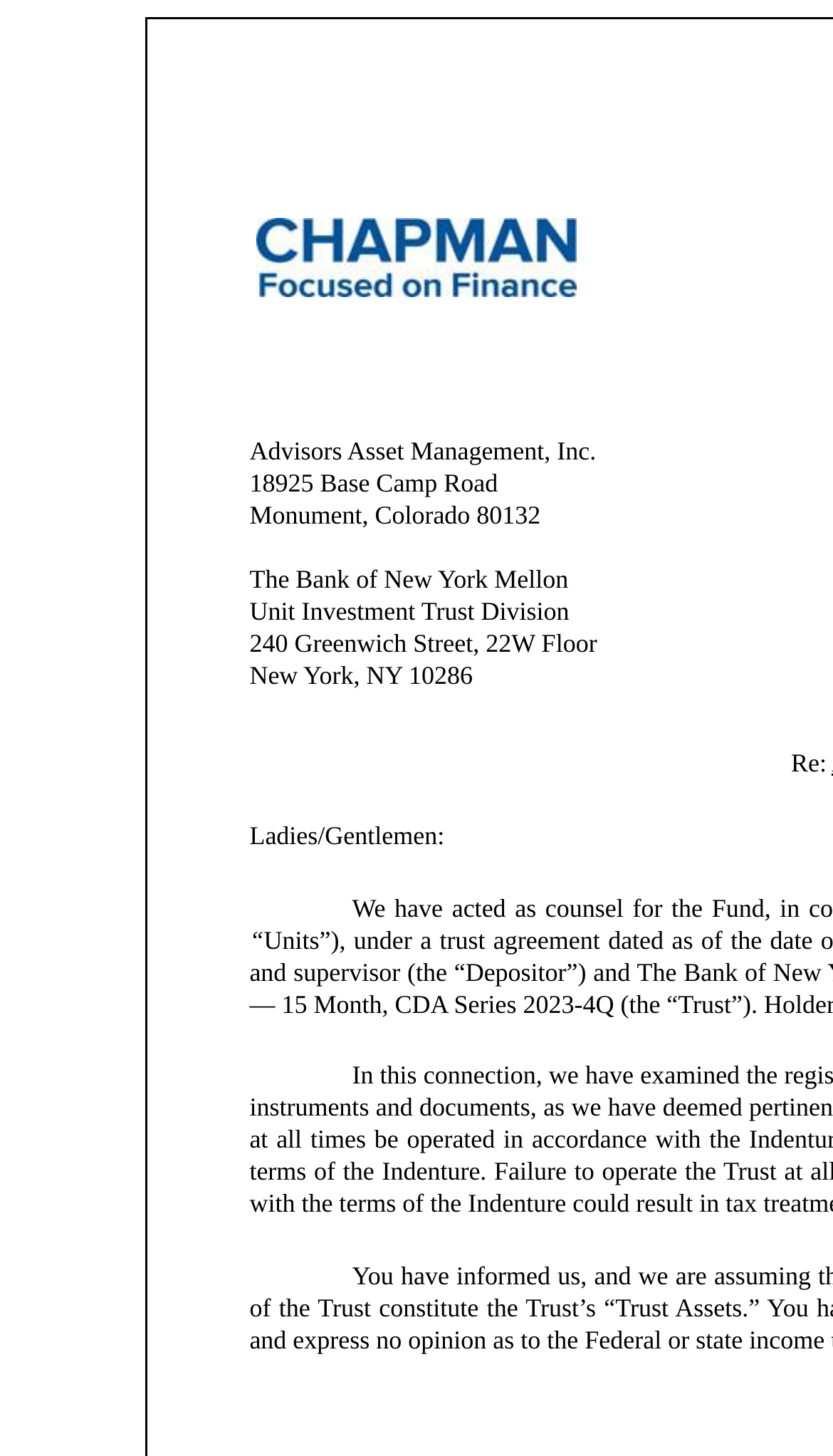Please use the details from the image to answer the following question comprehensively:
What is the floor number of the bank's address?

I looked at the address of the bank and found the floor number, which is '22W Floor', located at '240 Greenwich Street'.